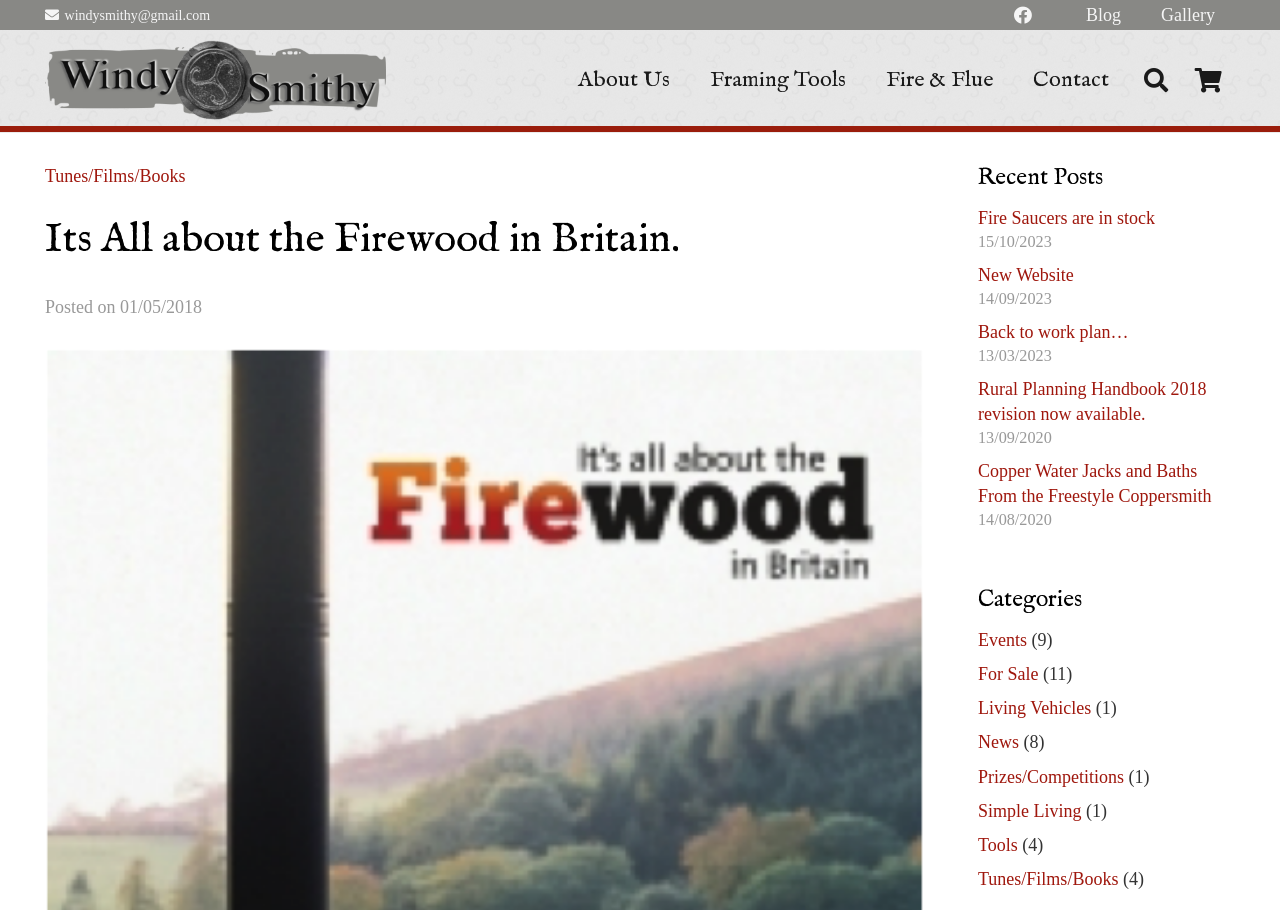What is the purpose of the button at the top right corner?
Please craft a detailed and exhaustive response to the question.

I determined the purpose of the button by examining the button element with the text 'Search' and its bounding box coordinates [0.882, 0.06, 0.924, 0.116], which indicates its location at the top right corner of the webpage.